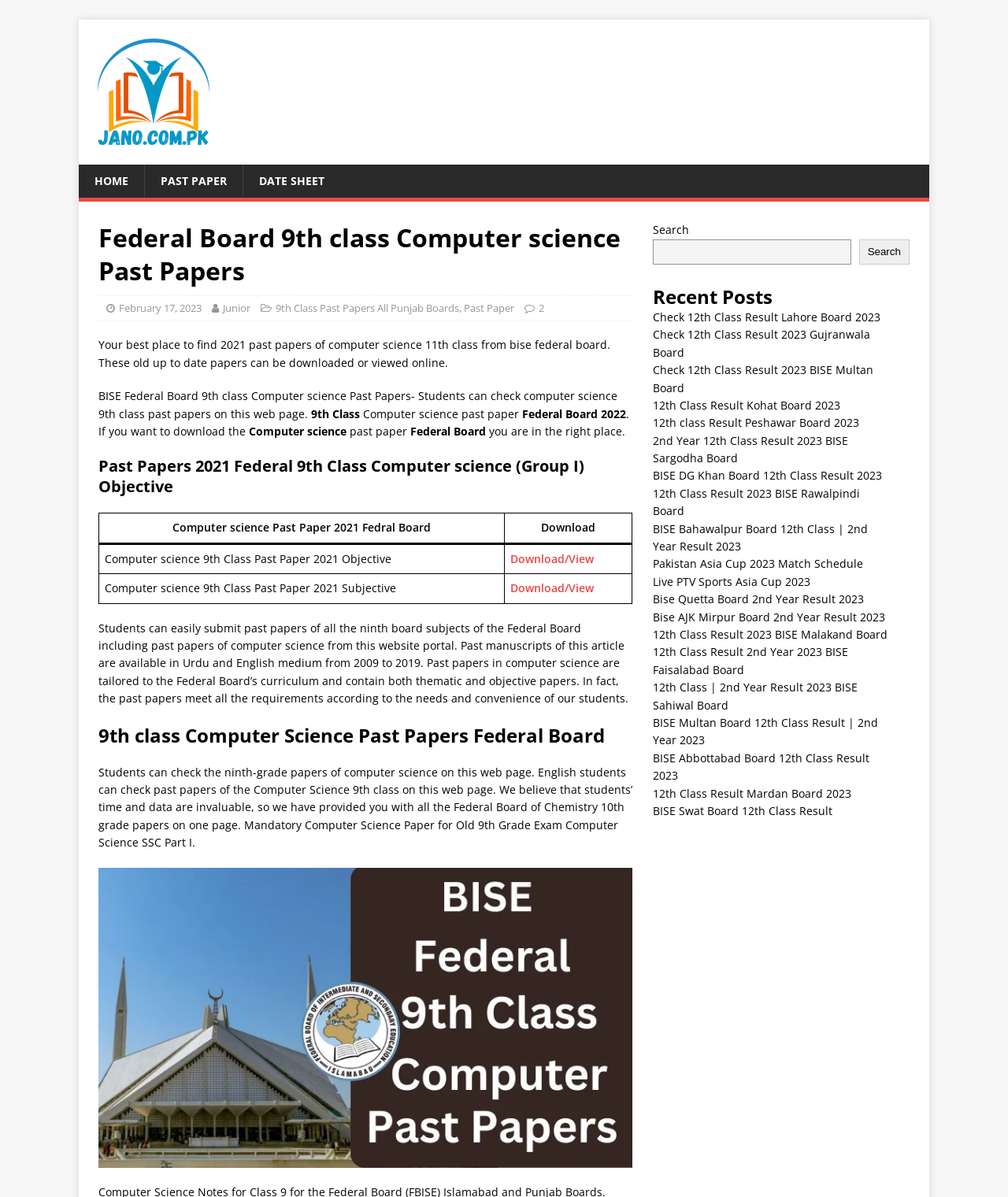Can students download or view the past papers online?
Give a thorough and detailed response to the question.

I inferred this answer by looking at the text 'These old up to date papers can be downloaded or viewed online.' which explicitly mentions that students can download or view the past papers online.